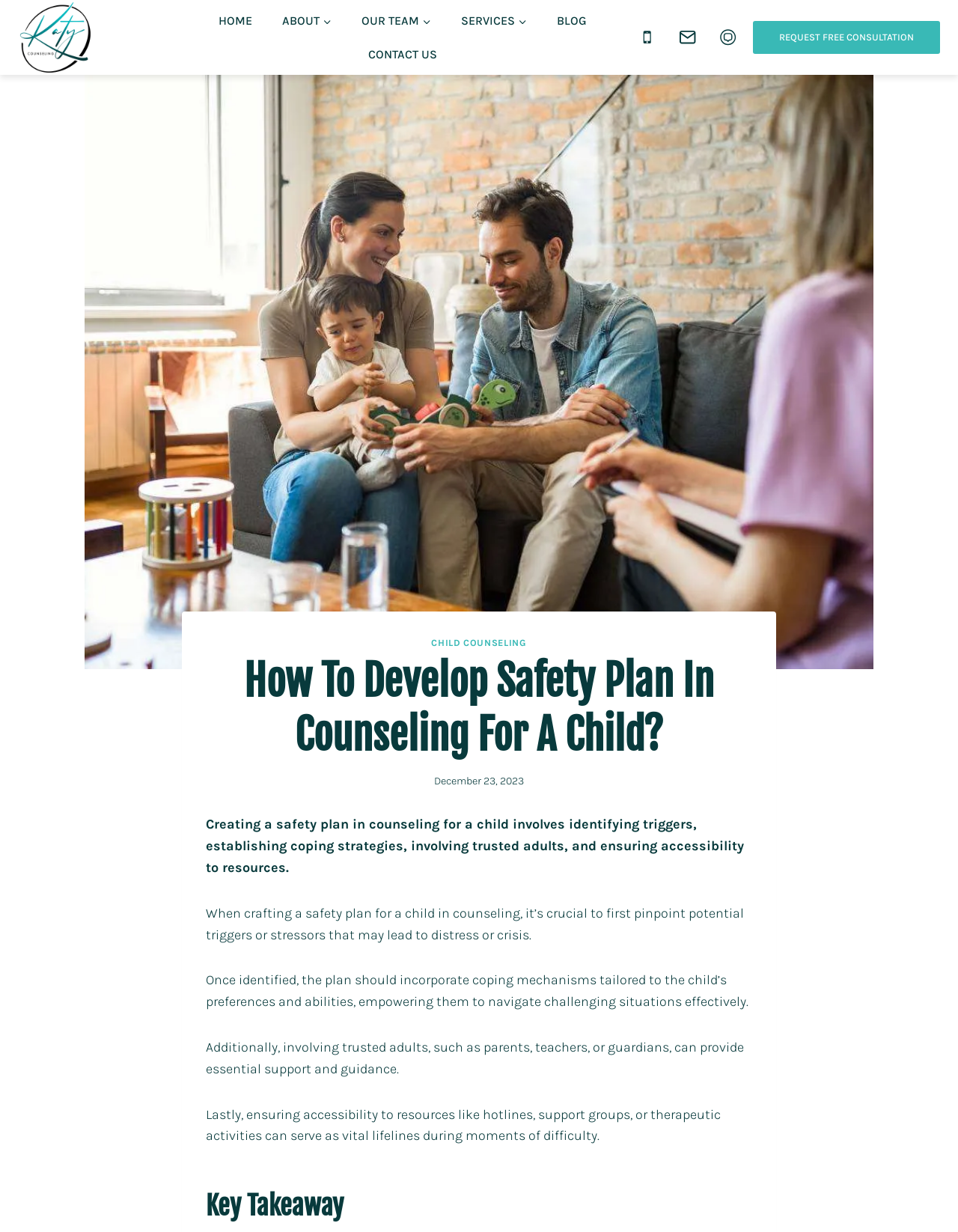Find the bounding box coordinates of the area to click in order to follow the instruction: "Click on the 'REQUEST FREE CONSULTATION' link".

[0.786, 0.017, 0.981, 0.044]